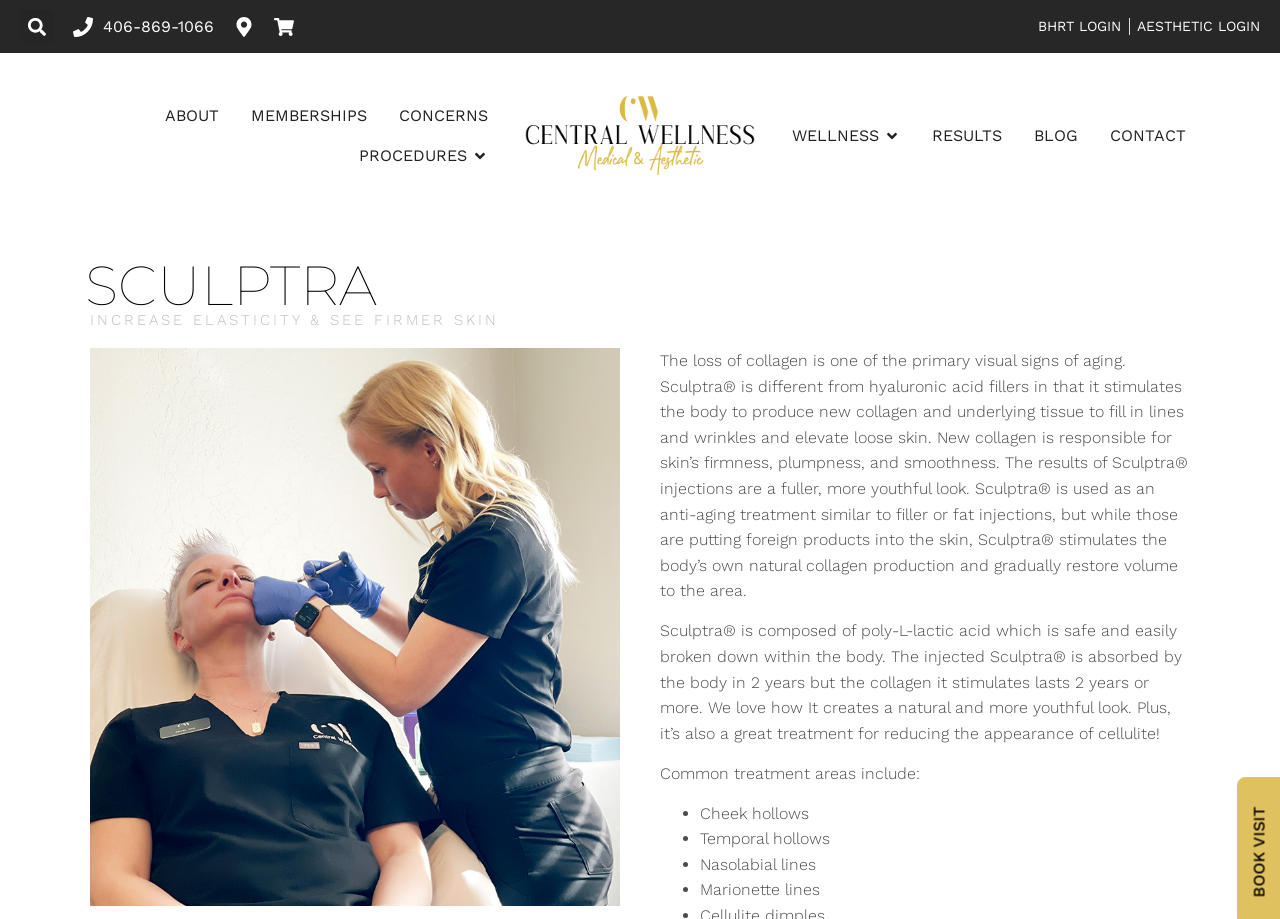Identify the bounding box coordinates of the clickable section necessary to follow the following instruction: "Search". The coordinates should be presented as four float numbers from 0 to 1, i.e., [left, top, right, bottom].

[0.016, 0.011, 0.041, 0.047]